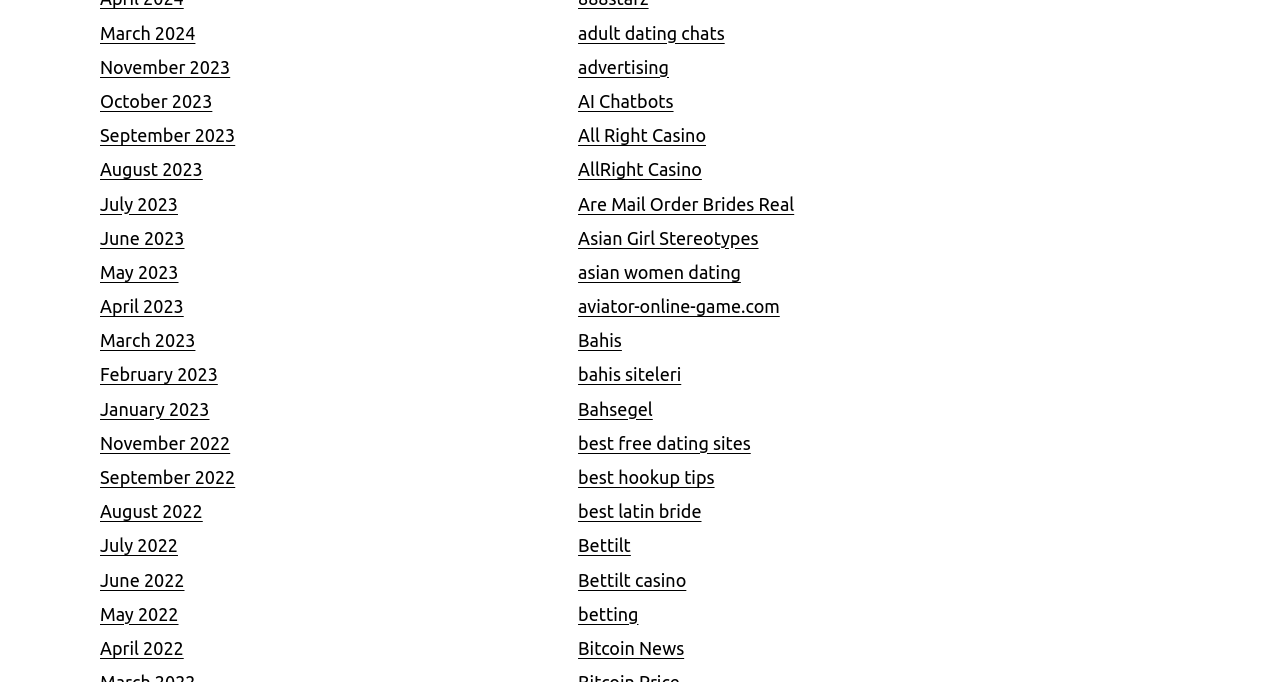Identify the bounding box coordinates of the clickable region necessary to fulfill the following instruction: "Visit adult dating chats". The bounding box coordinates should be four float numbers between 0 and 1, i.e., [left, top, right, bottom].

[0.452, 0.033, 0.566, 0.062]